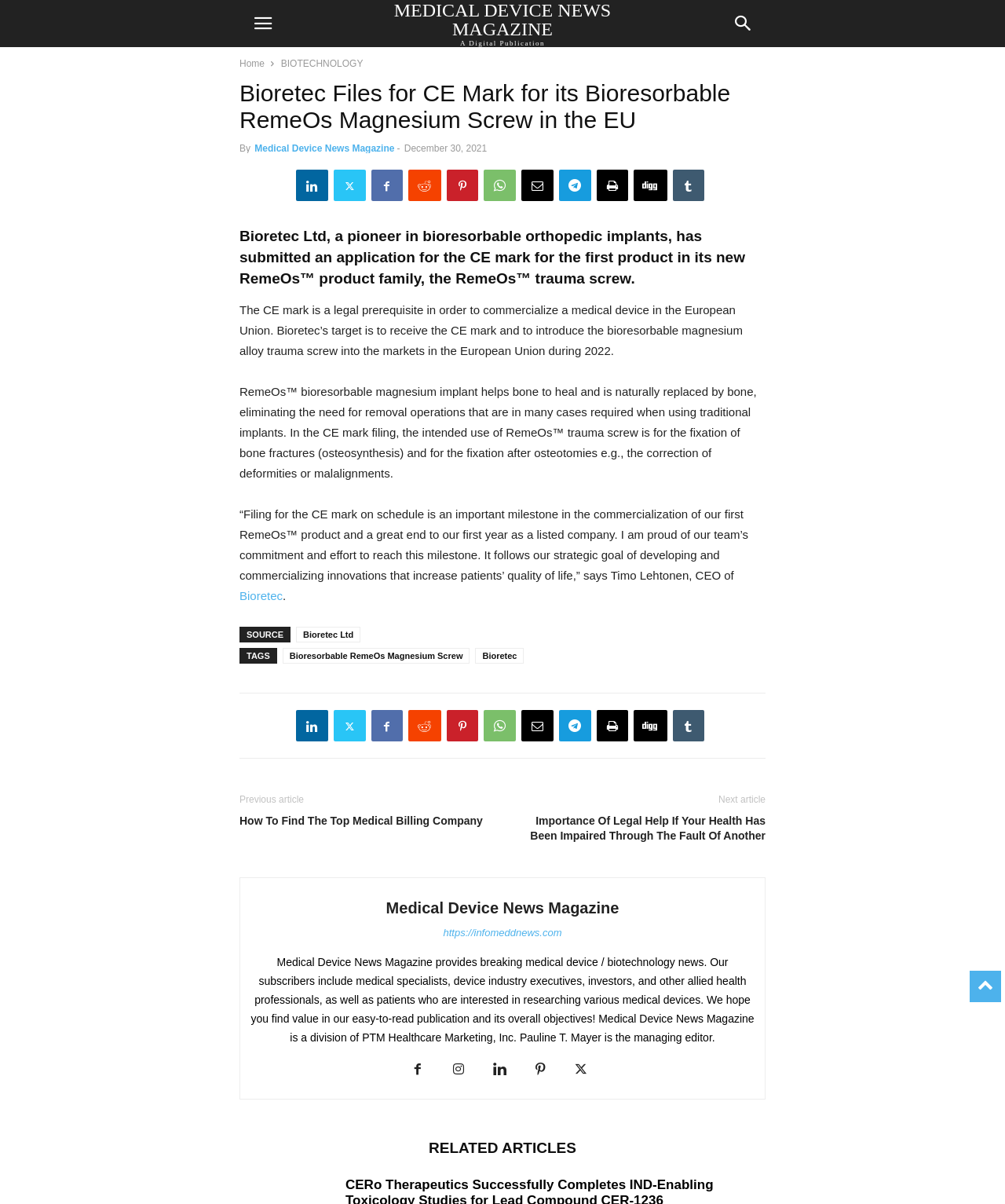Can you specify the bounding box coordinates for the region that should be clicked to fulfill this instruction: "Click on About us".

None